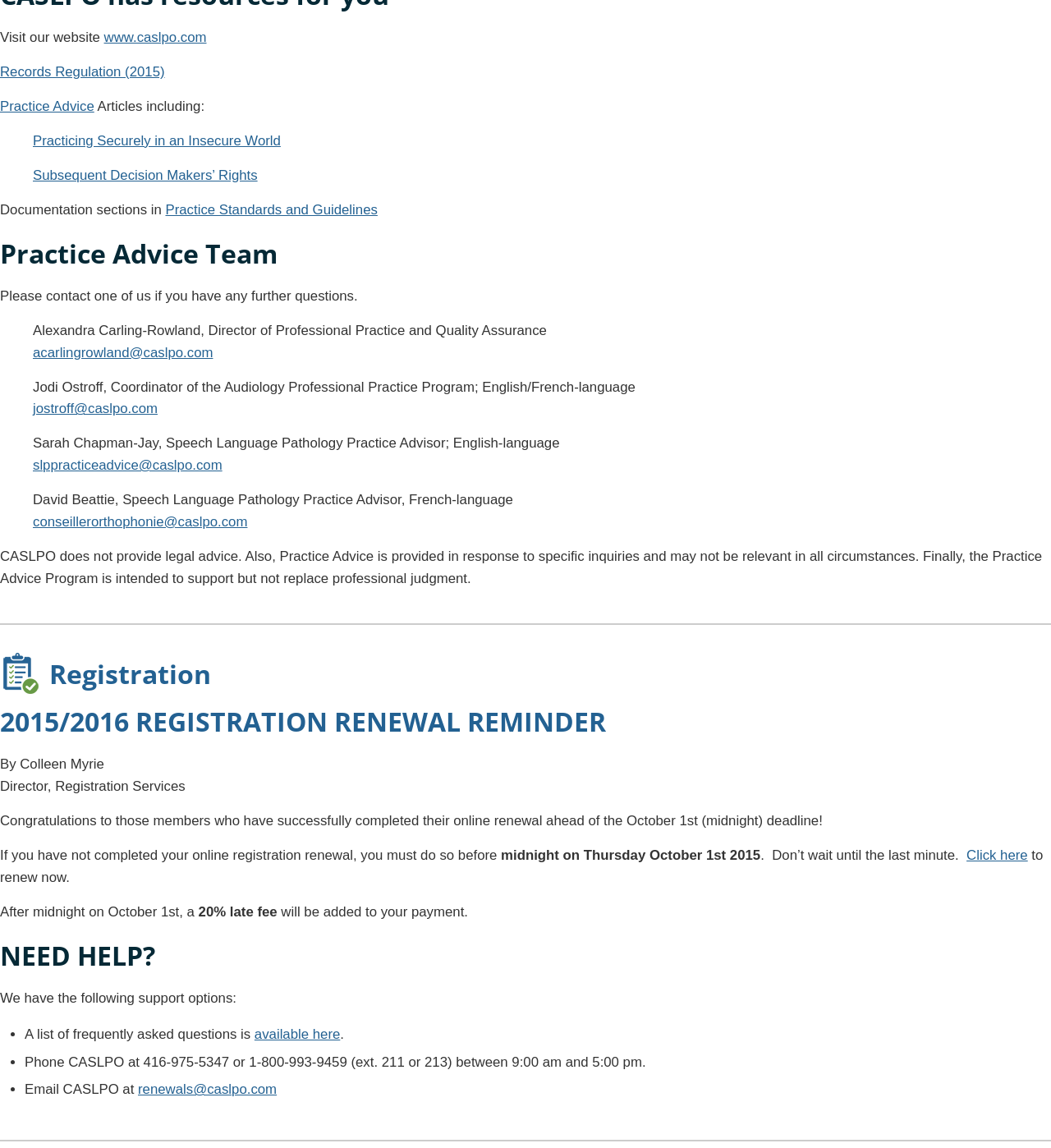How can members get help with registration renewal?
Using the visual information from the image, give a one-word or short-phrase answer.

Phone or email CASLPO